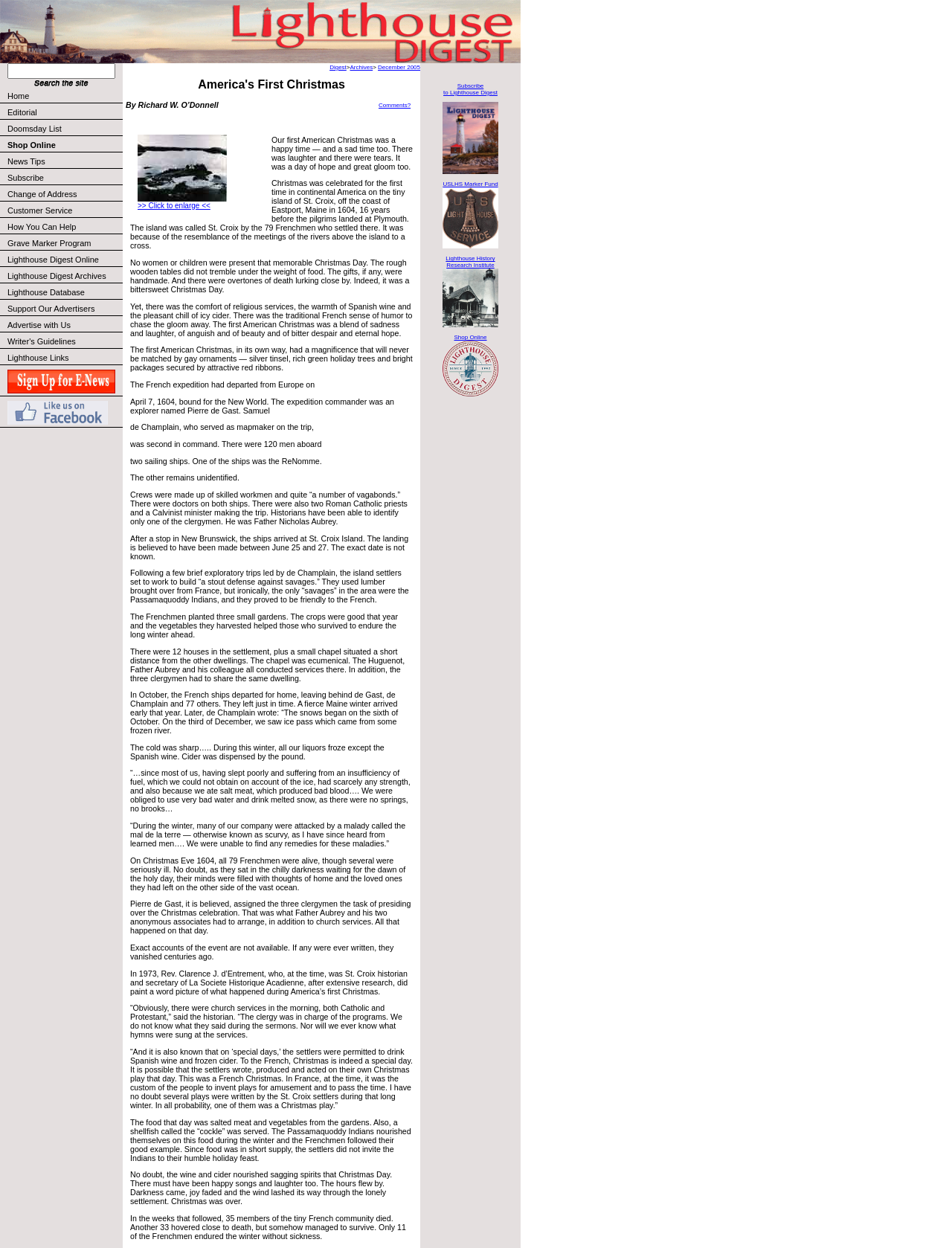What is the subject of the article?
We need a detailed and meticulous answer to the question.

I determined the subject of the article by analyzing the text content of the webpage, particularly the sections that describe the first American Christmas celebration on St. Croix Island in 1604. The article provides historical details about the event, indicating that it is the main subject of the article.